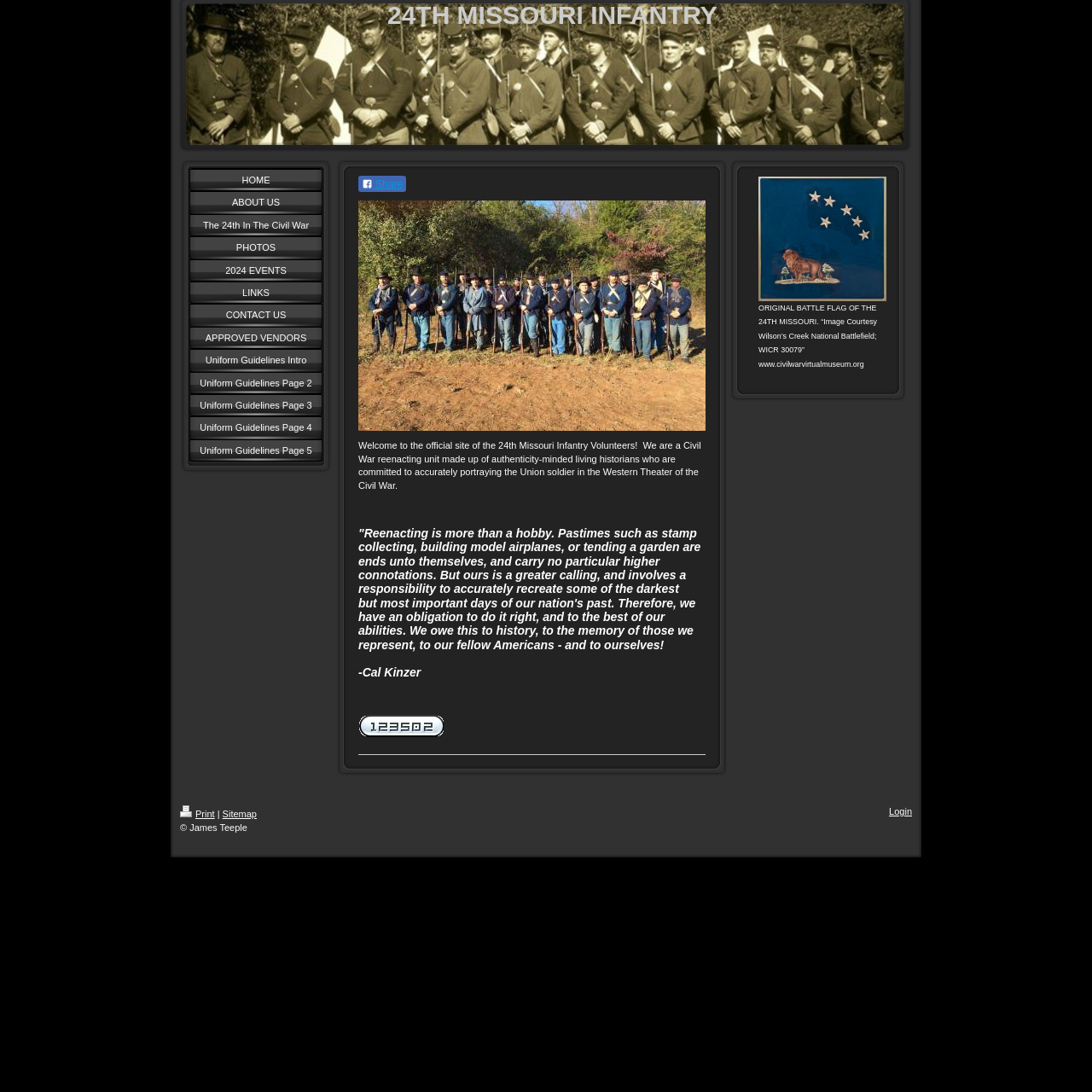Please determine the bounding box coordinates for the UI element described as: "Share".

[0.328, 0.161, 0.372, 0.176]